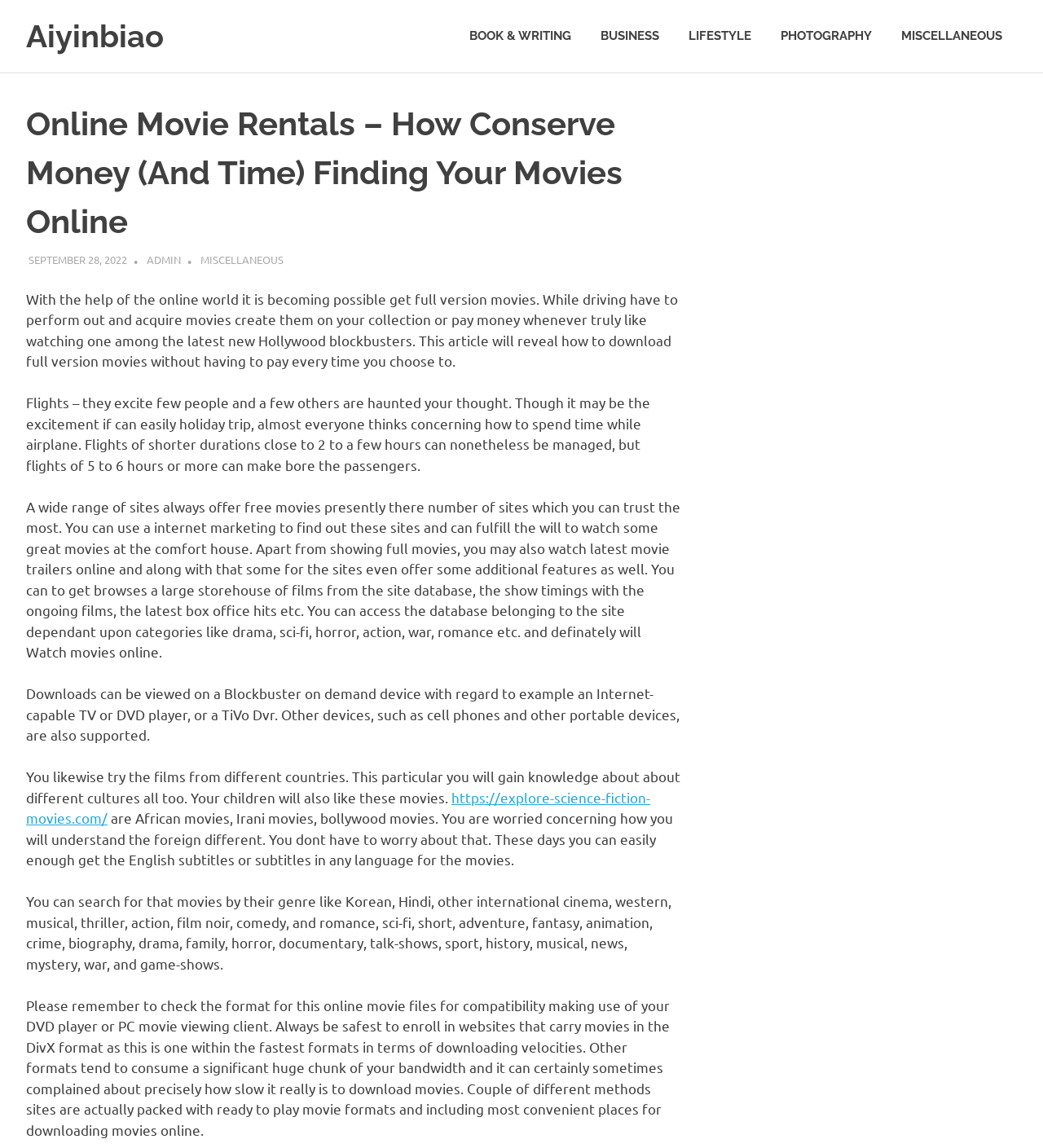What is the format recommended for online movie files?
Using the information from the image, give a concise answer in one word or a short phrase.

DivX